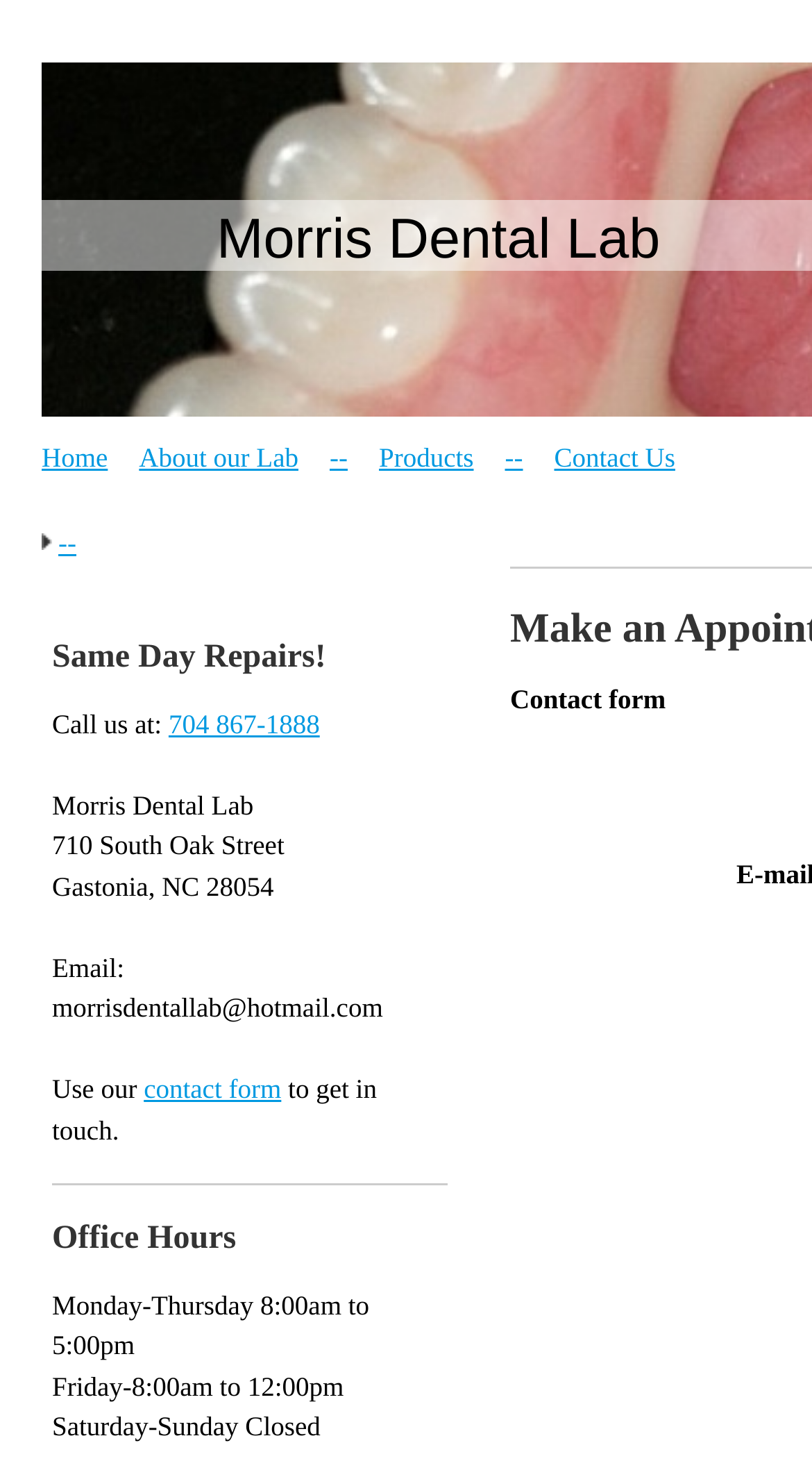Locate and generate the text content of the webpage's heading.

Make an Appointment